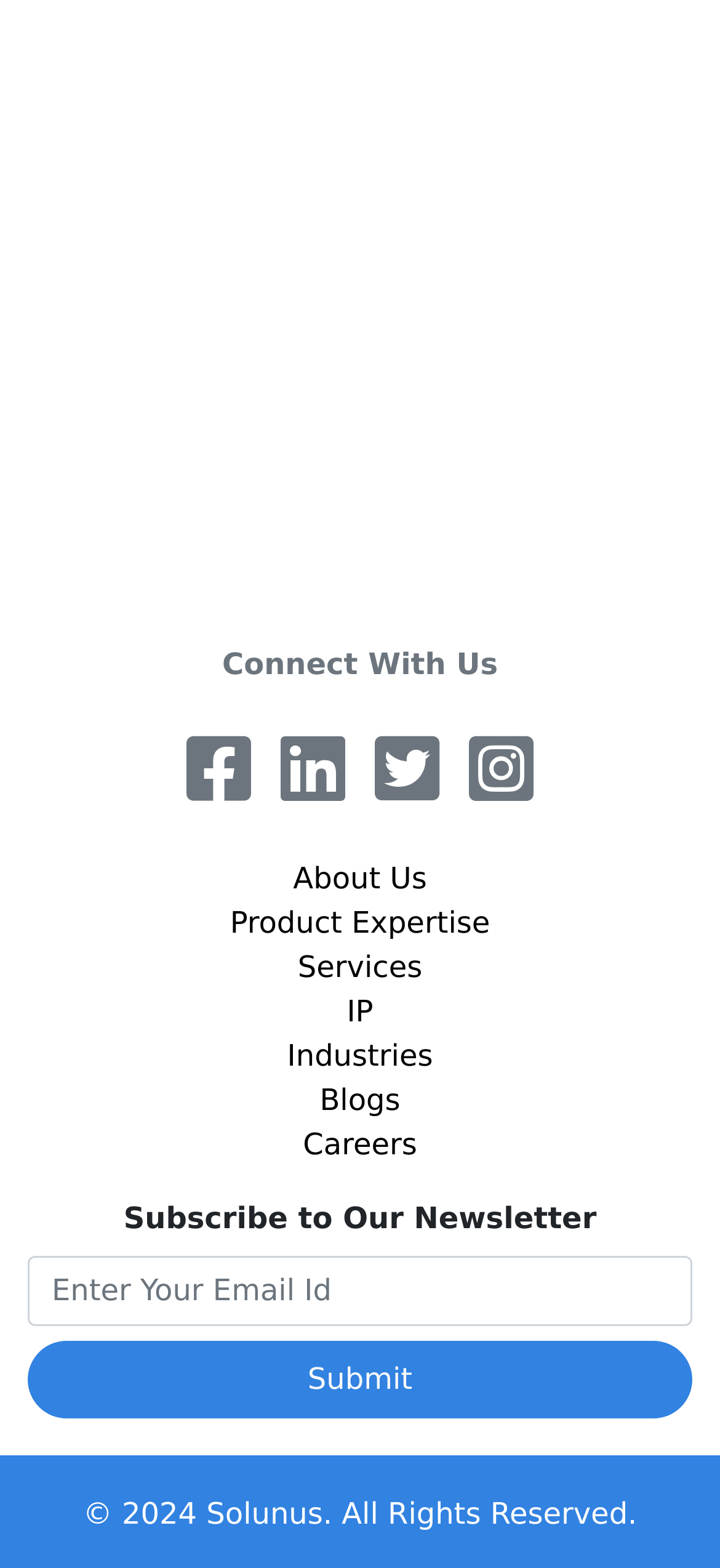Highlight the bounding box coordinates of the region I should click on to meet the following instruction: "Submit the email address".

[0.038, 0.855, 0.962, 0.905]